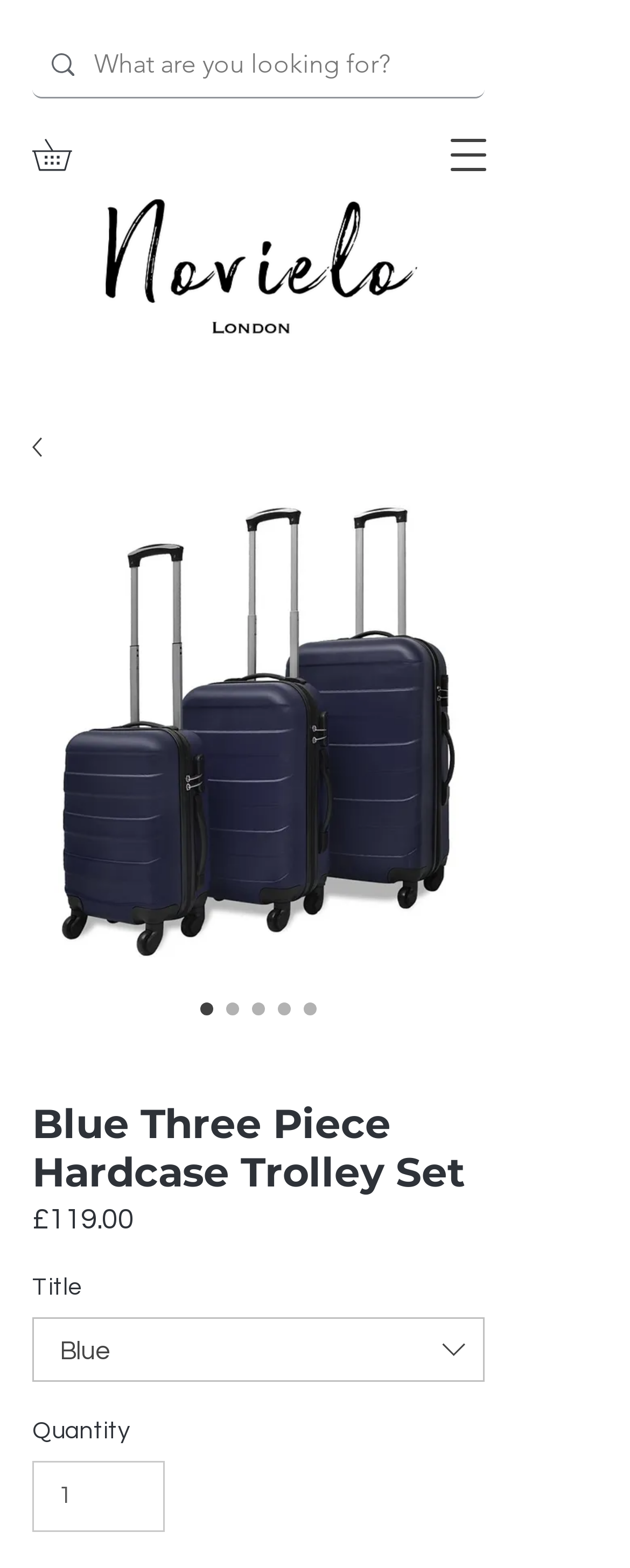Please determine the primary heading and provide its text.

Blue Three Piece Hardcase Trolley Set